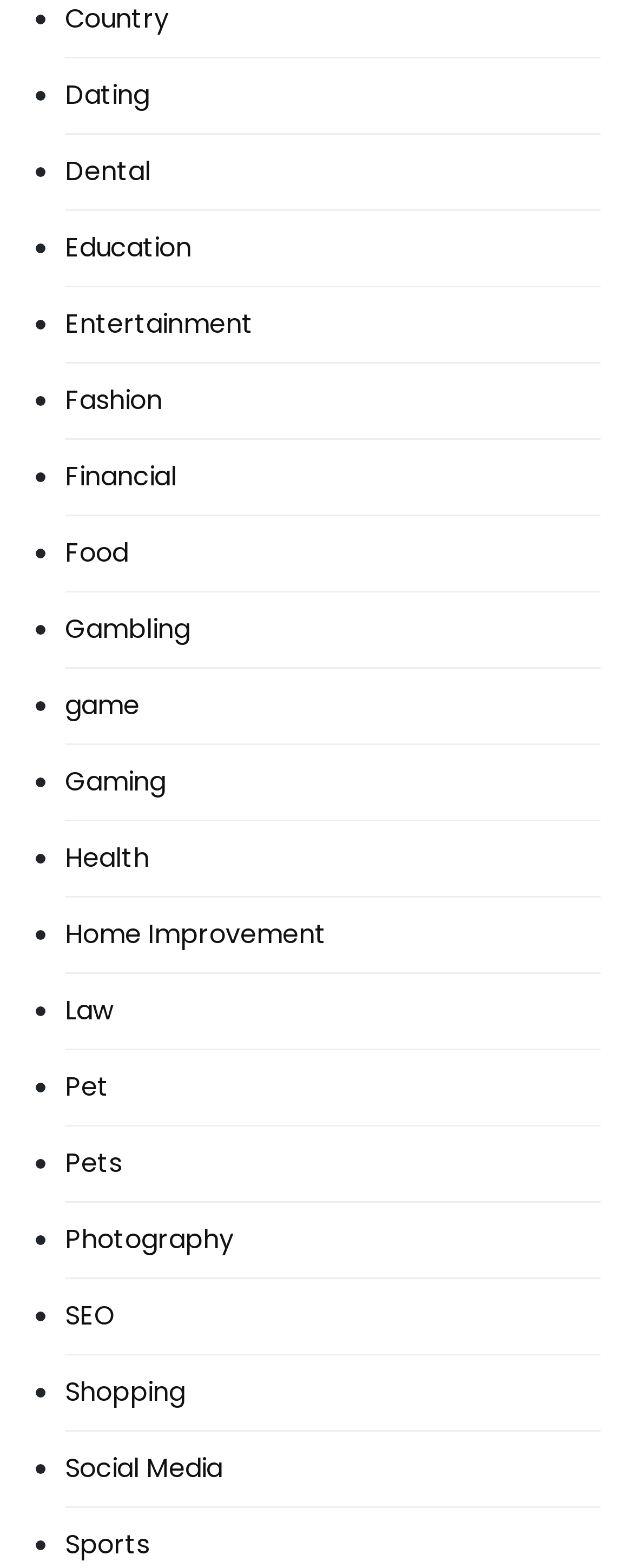Please specify the bounding box coordinates of the clickable region necessary for completing the following instruction: "Click on Country". The coordinates must consist of four float numbers between 0 and 1, i.e., [left, top, right, bottom].

[0.103, 0.004, 0.267, 0.02]